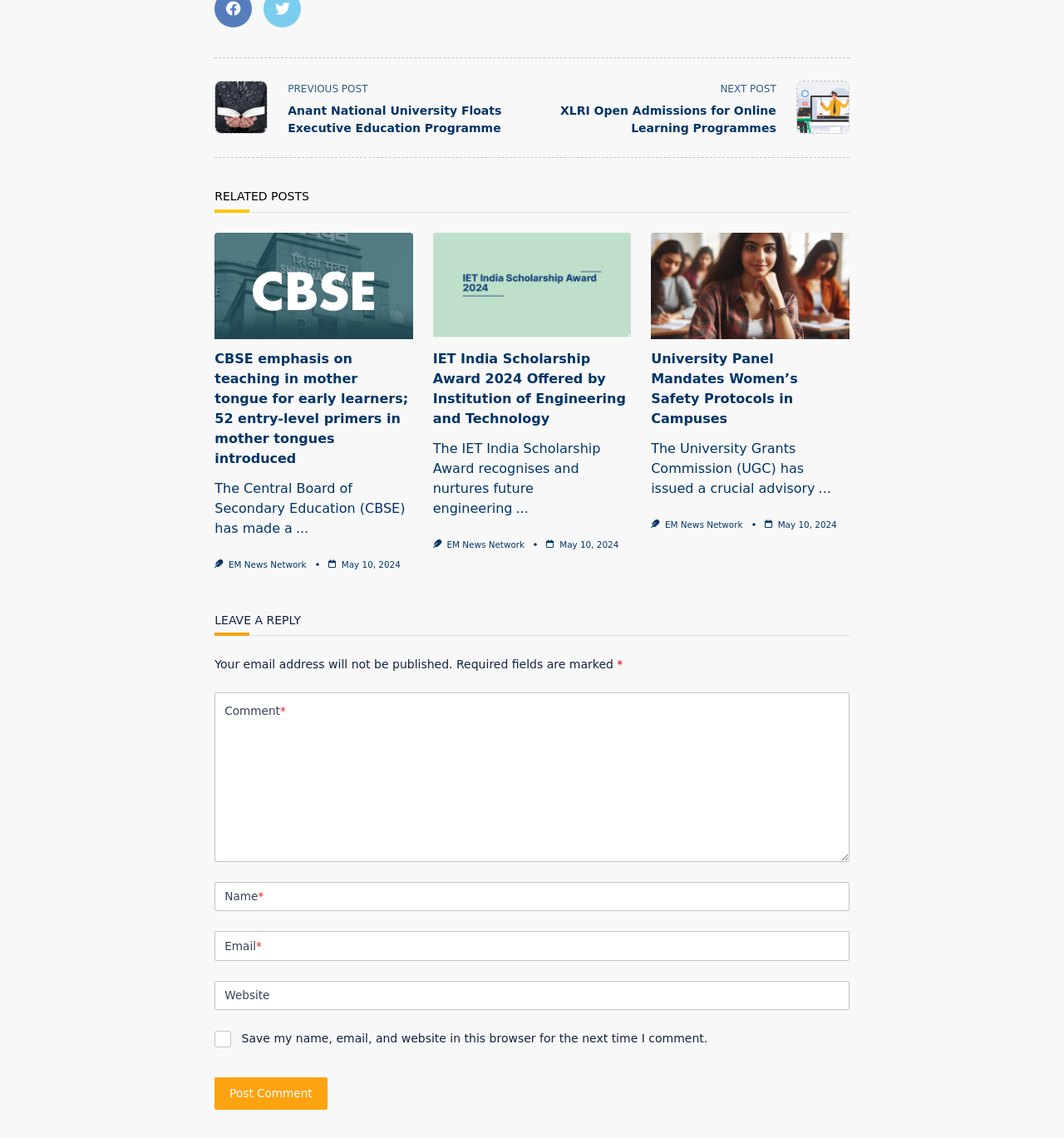What is the purpose of the checkbox in the comment form?
Using the screenshot, give a one-word or short phrase answer.

Save user data for next comment